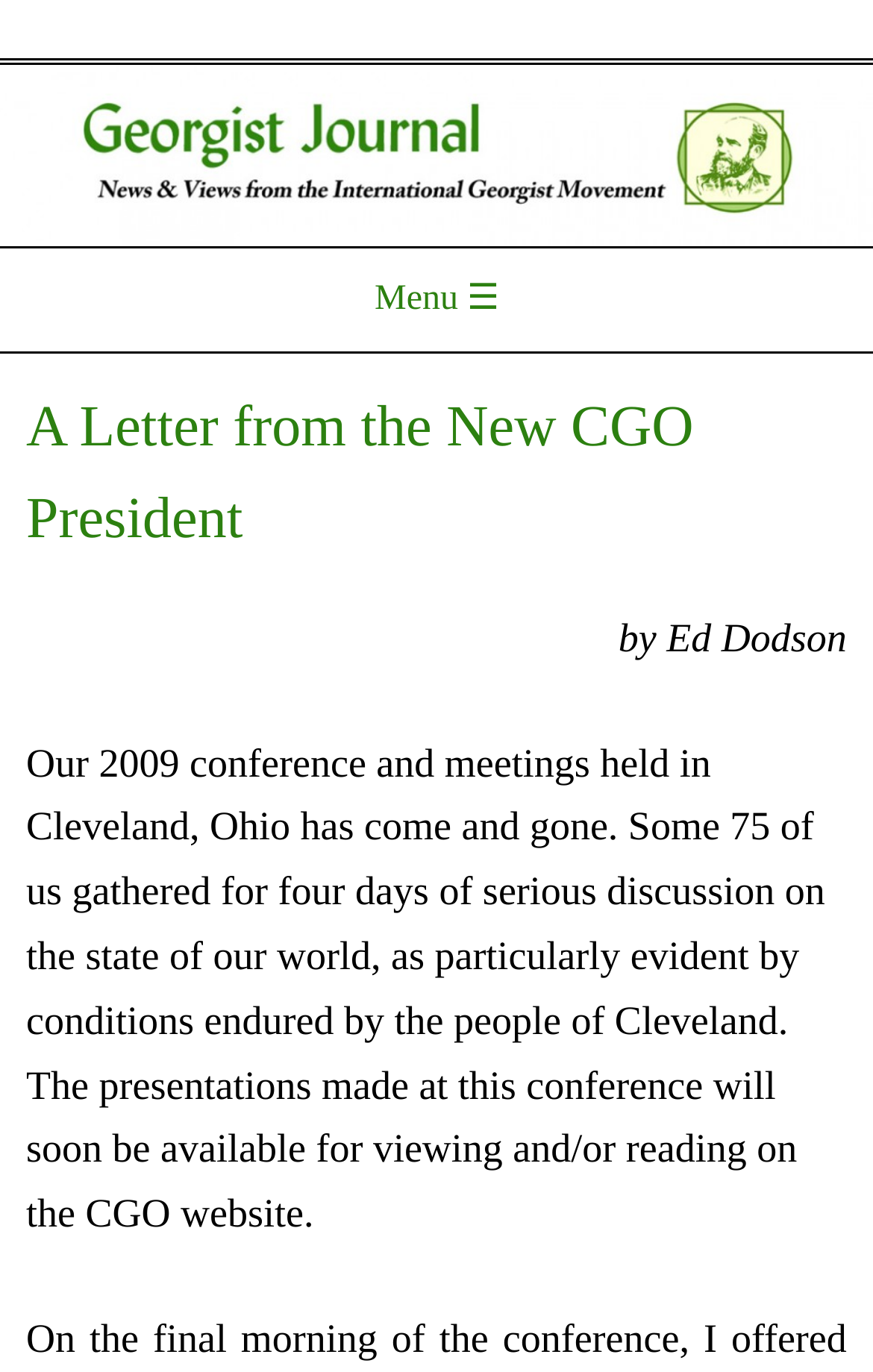Provide the bounding box coordinates of the HTML element described by the text: "Skip to content".

[0.0, 0.256, 0.3, 0.314]